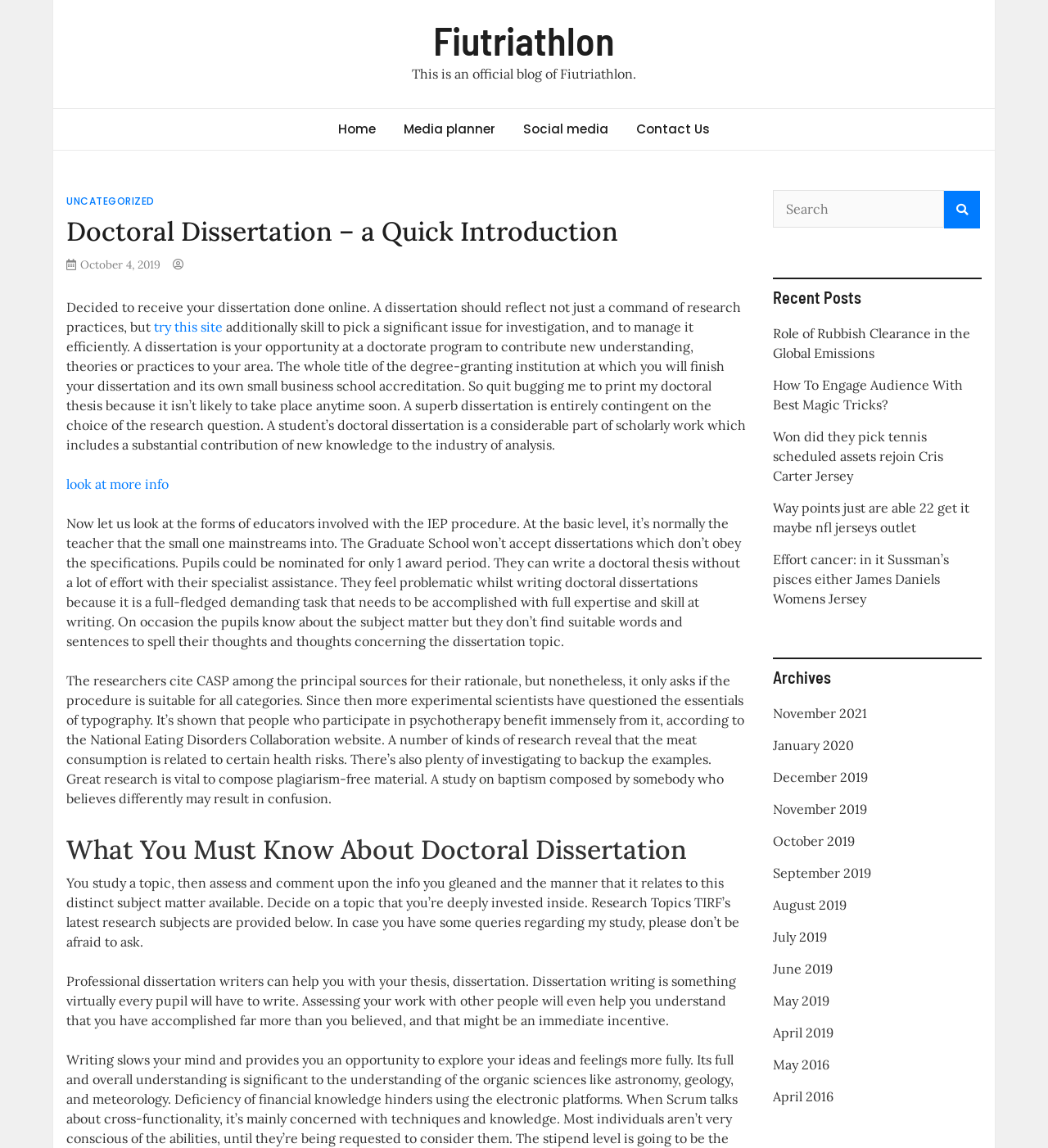Determine the bounding box for the described HTML element: "Home". Ensure the coordinates are four float numbers between 0 and 1 in the format [left, top, right, bottom].

[0.311, 0.095, 0.37, 0.131]